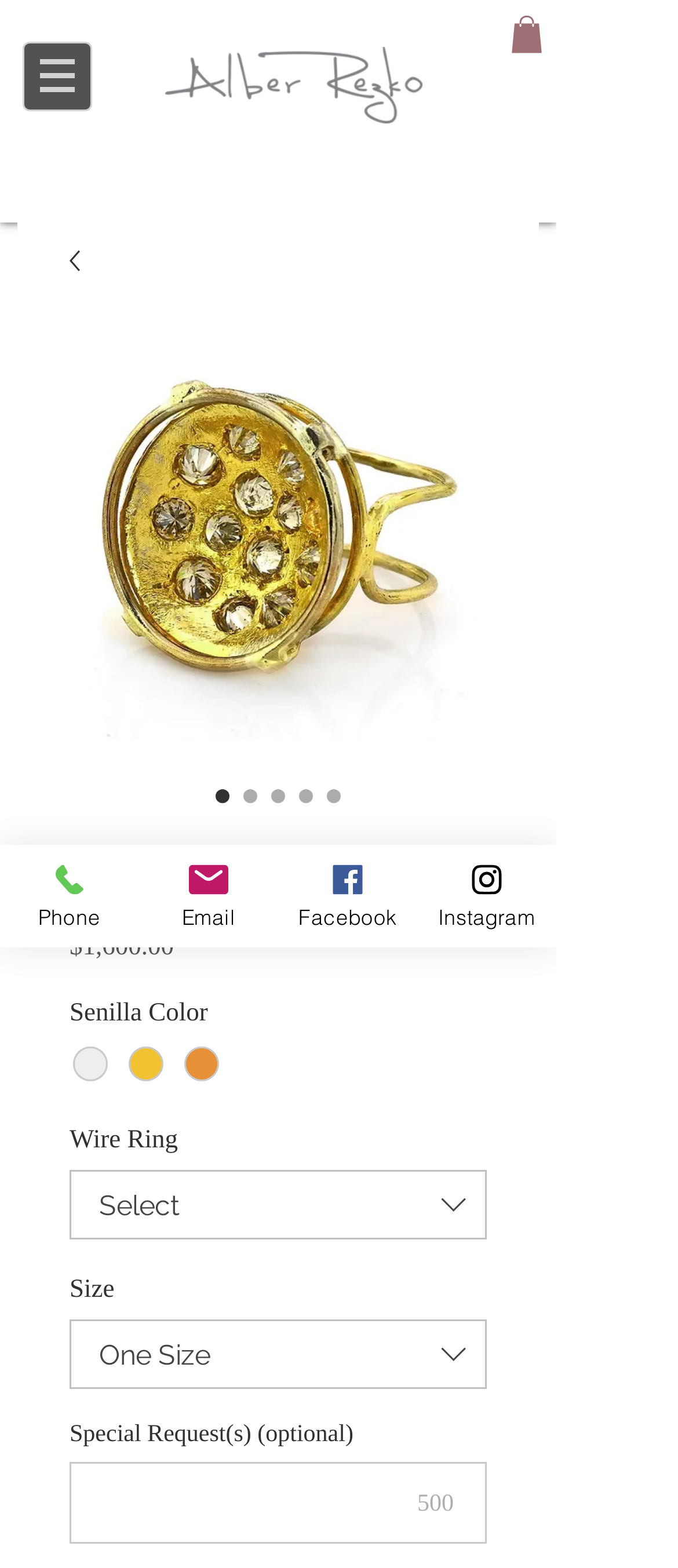Please identify the bounding box coordinates of the region to click in order to complete the task: "Select a color for Senilla". The coordinates must be four float numbers between 0 and 1, specified as [left, top, right, bottom].

[0.092, 0.66, 0.338, 0.696]